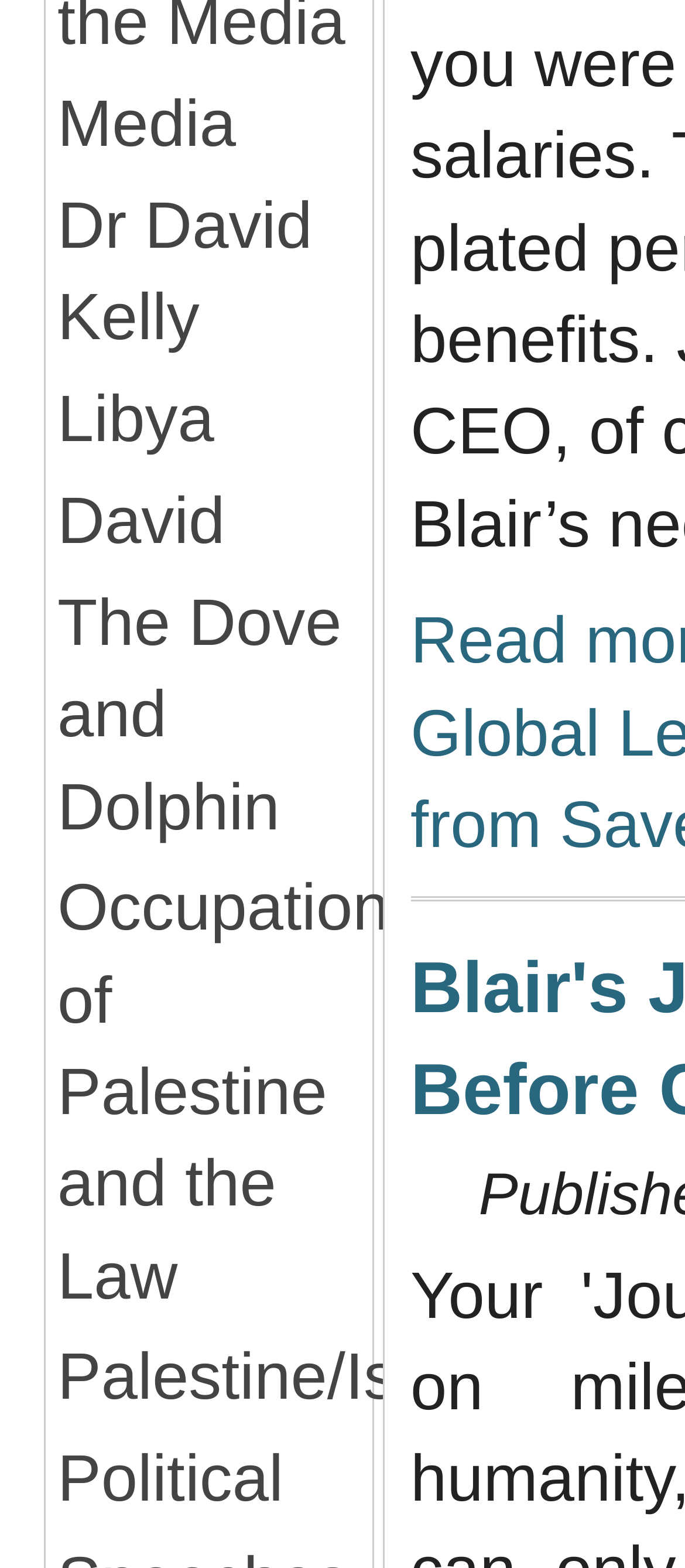Locate the bounding box coordinates of the element's region that should be clicked to carry out the following instruction: "Go to Political". The coordinates need to be four float numbers between 0 and 1, i.e., [left, top, right, bottom].

[0.065, 0.912, 0.543, 0.973]